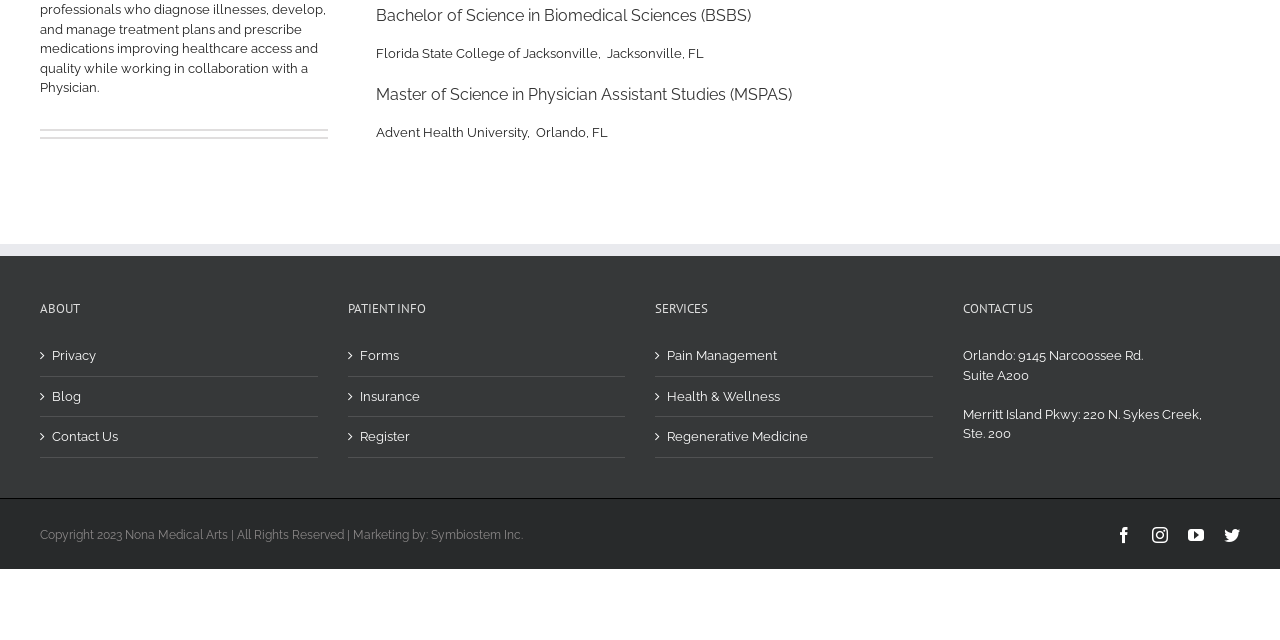Find the bounding box coordinates for the HTML element described as: "Forms". The coordinates should consist of four float values between 0 and 1, i.e., [left, top, right, bottom].

[0.281, 0.541, 0.48, 0.572]